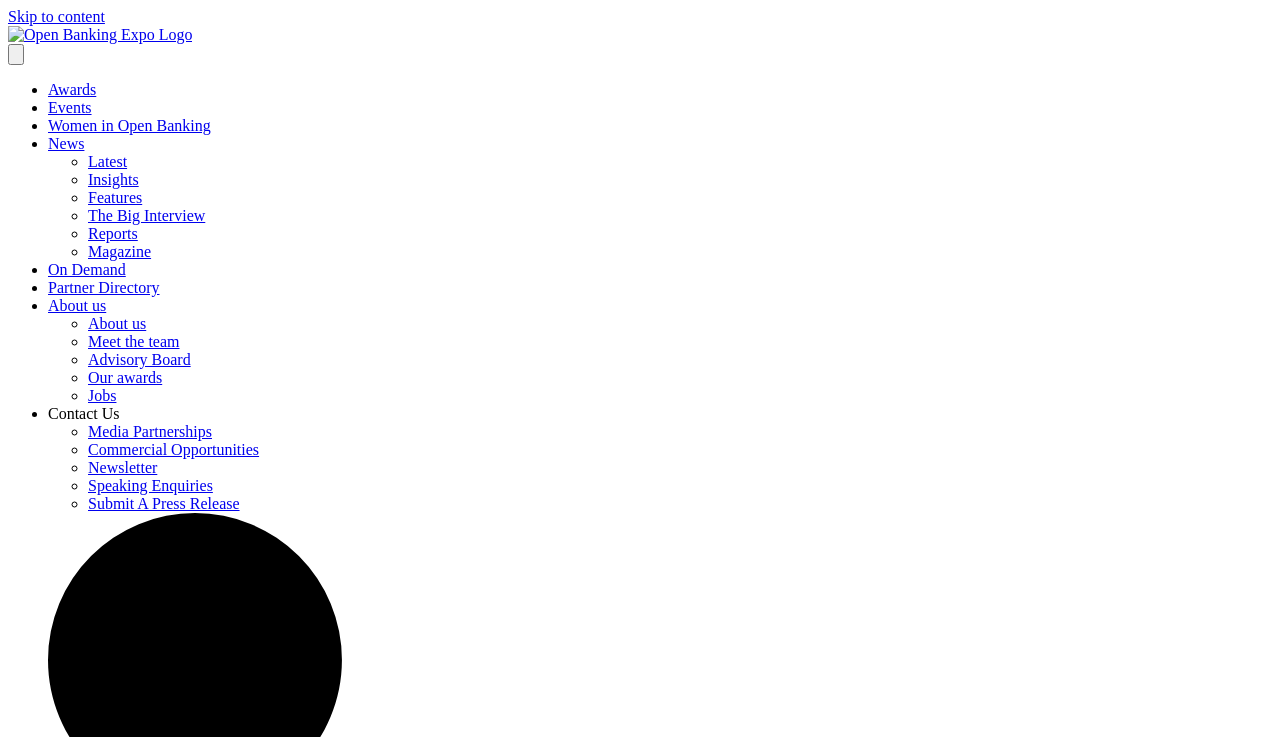Please predict the bounding box coordinates of the element's region where a click is necessary to complete the following instruction: "Click on Open Banking Expo Logo". The coordinates should be represented by four float numbers between 0 and 1, i.e., [left, top, right, bottom].

[0.006, 0.035, 0.15, 0.058]